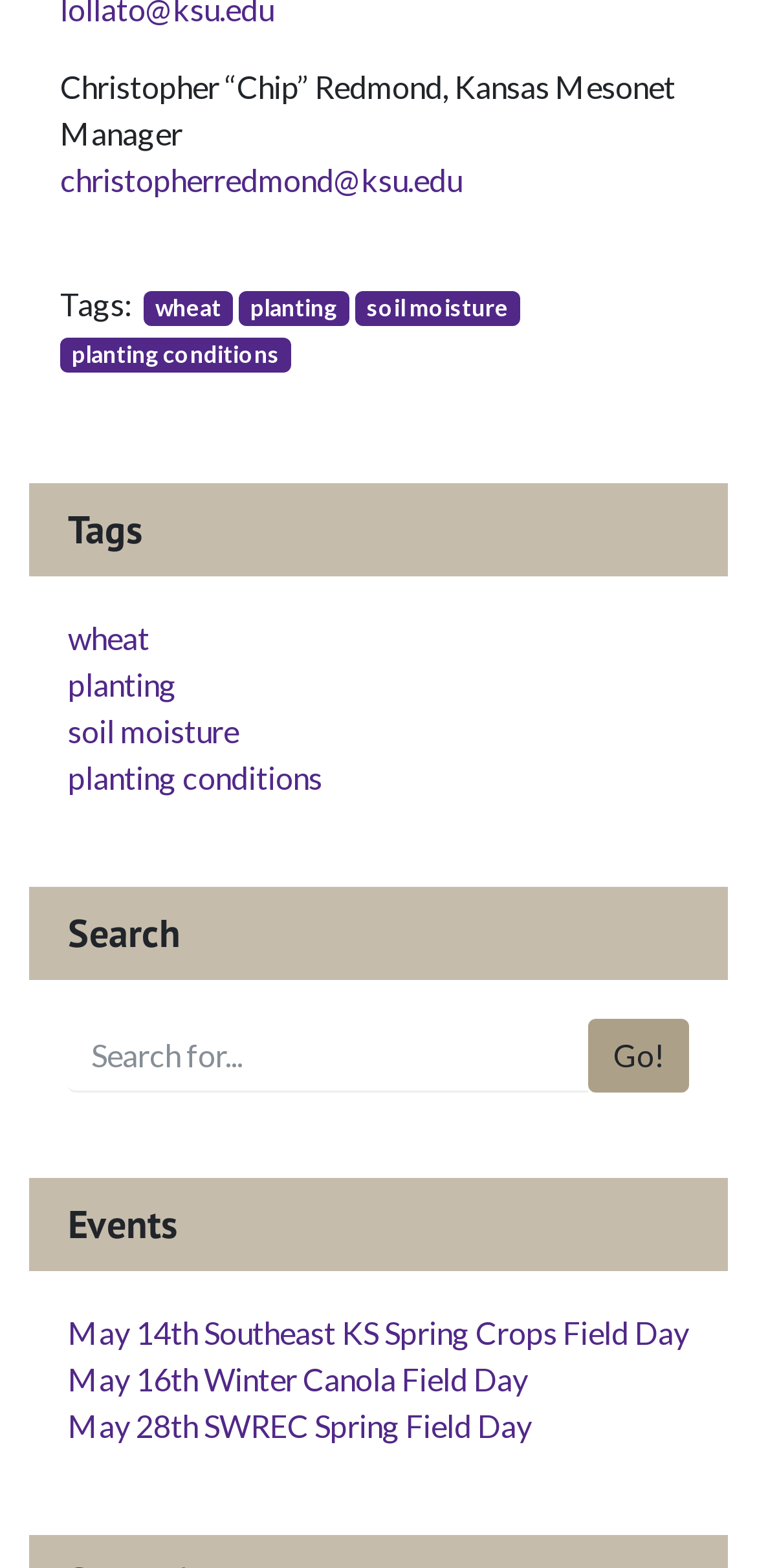Extract the bounding box coordinates for the HTML element that matches this description: "aria-label="Paw Paw Everlast Label Company"". The coordinates should be four float numbers between 0 and 1, i.e., [left, top, right, bottom].

None